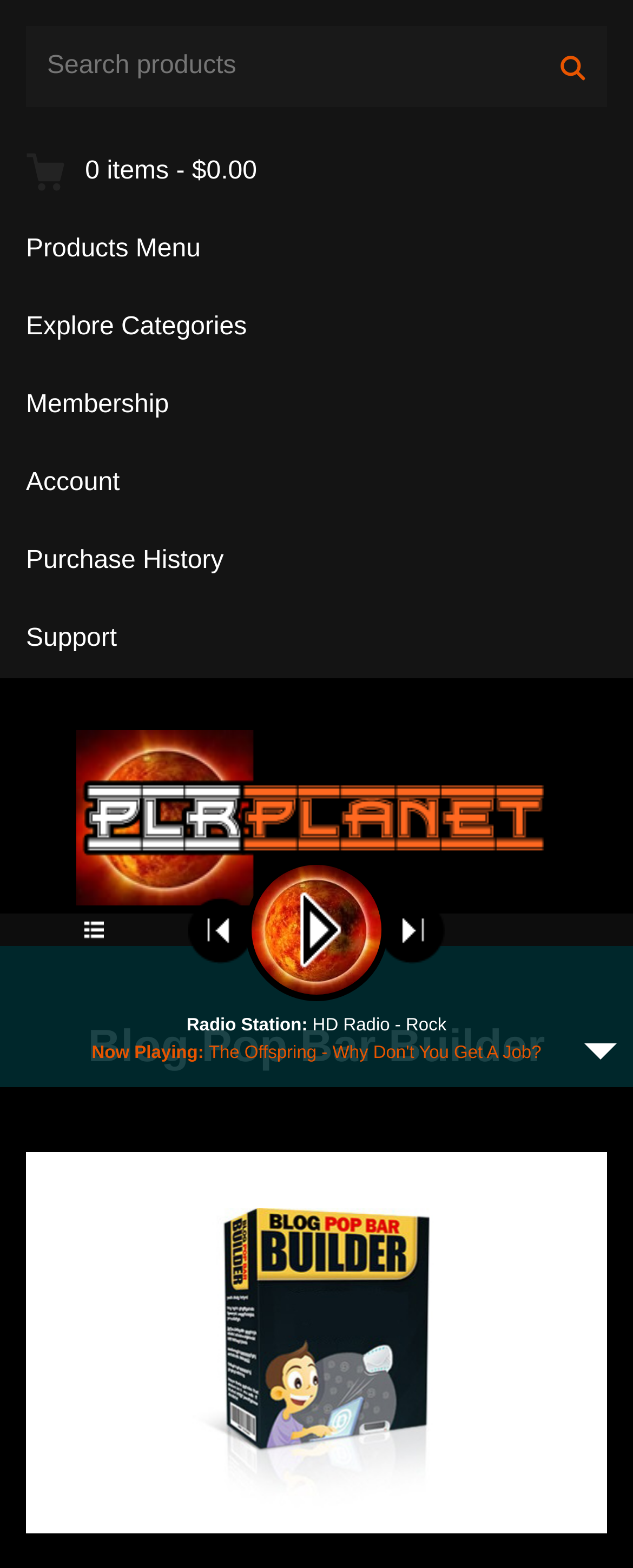Locate the bounding box coordinates of the segment that needs to be clicked to meet this instruction: "Search for products".

[0.041, 0.017, 0.851, 0.068]